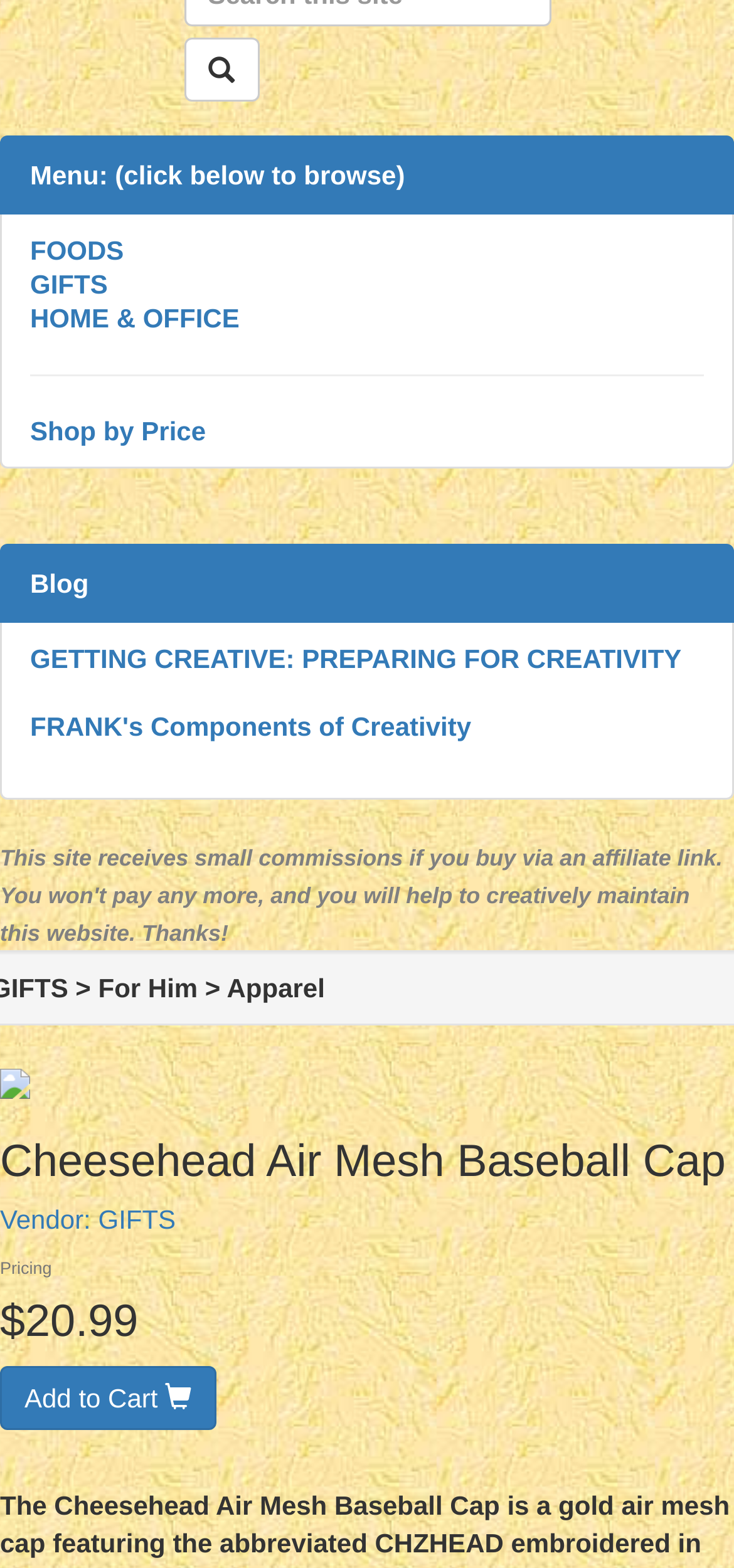What is the price of the product?
Examine the screenshot and reply with a single word or phrase.

$20.99